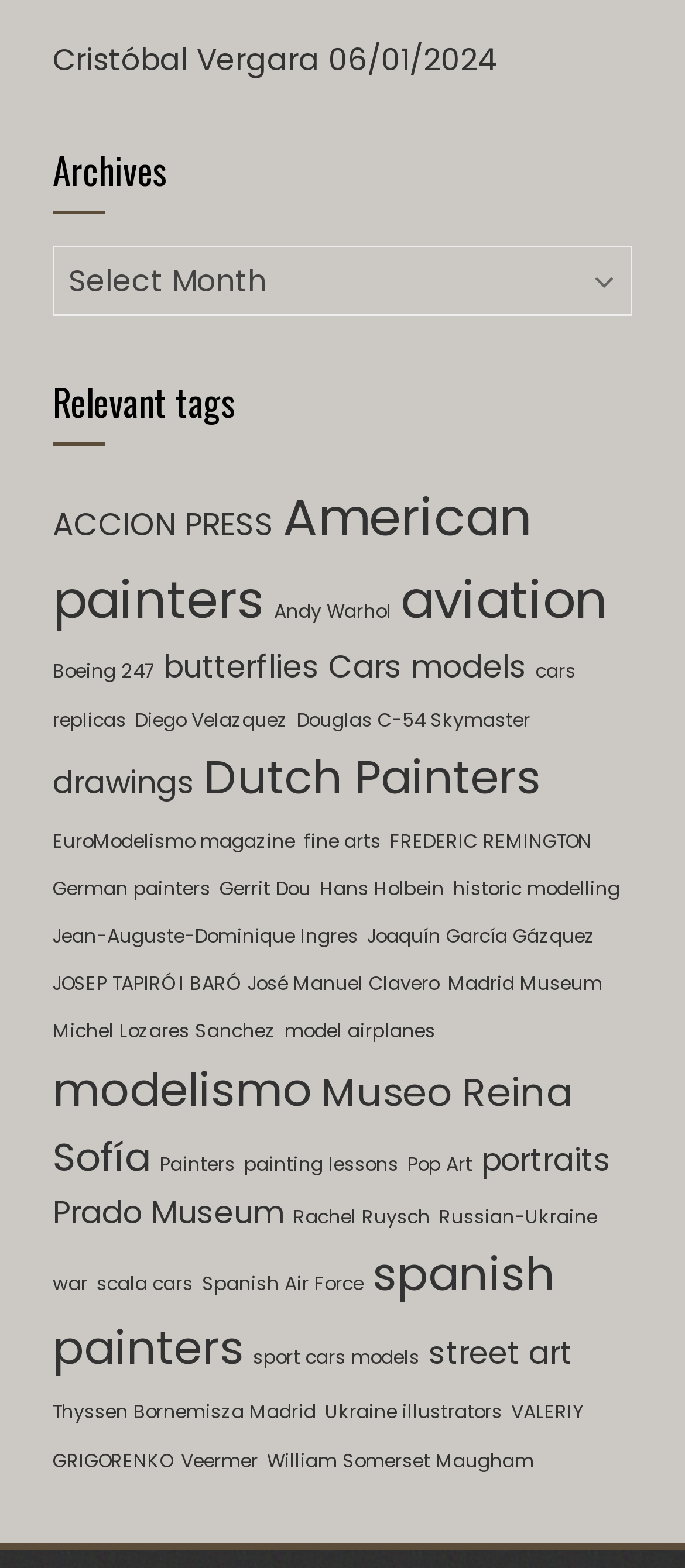Find the bounding box coordinates of the element to click in order to complete this instruction: "Select an option from the 'Archives' combobox". The bounding box coordinates must be four float numbers between 0 and 1, denoted as [left, top, right, bottom].

[0.077, 0.157, 0.923, 0.202]